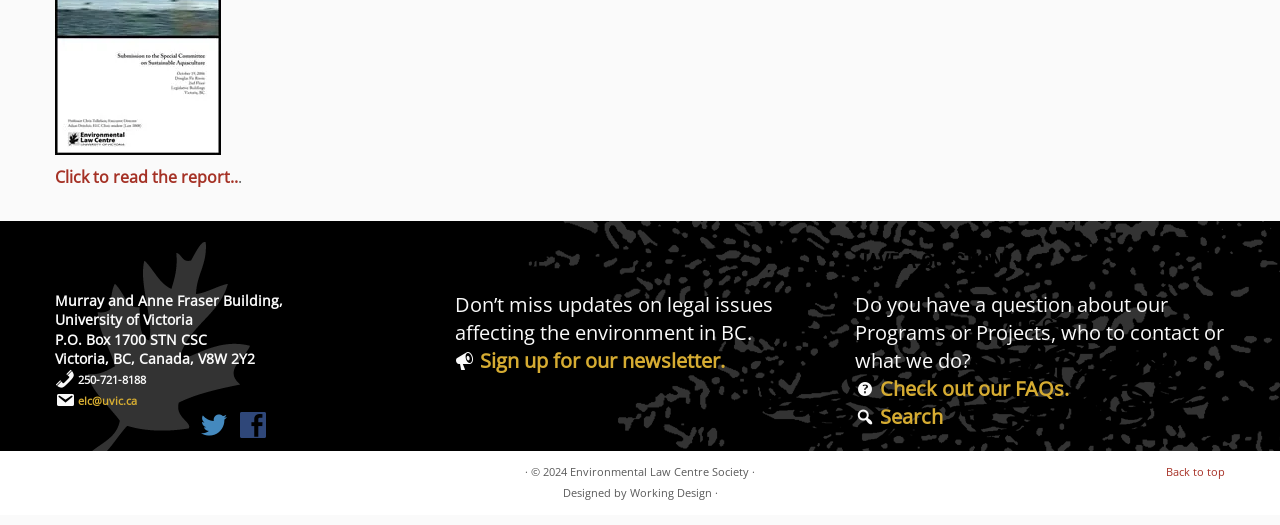Specify the bounding box coordinates of the region I need to click to perform the following instruction: "Contact us". The coordinates must be four float numbers in the range of 0 to 1, i.e., [left, top, right, bottom].

[0.043, 0.477, 0.332, 0.515]